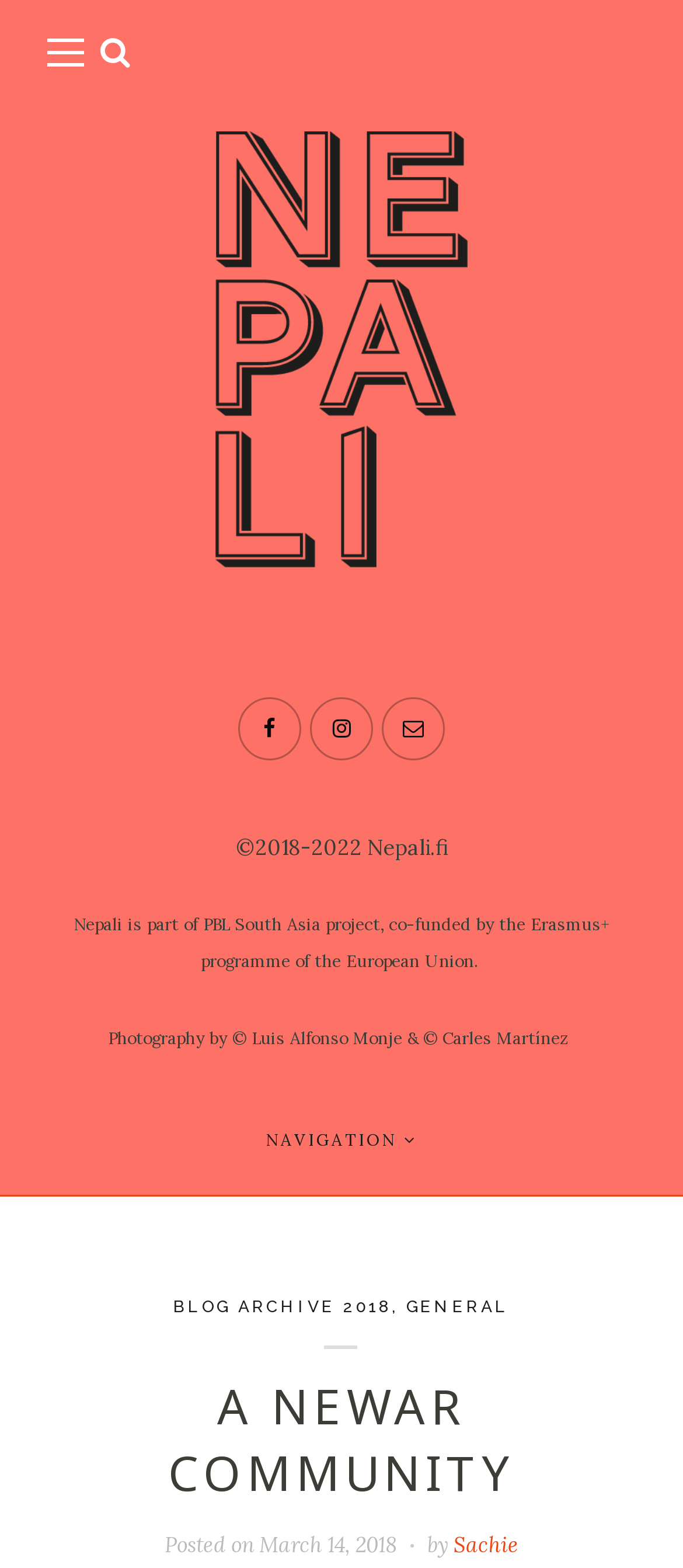Locate the bounding box coordinates of the clickable area needed to fulfill the instruction: "Navigate to BLOG ARCHIVE 2018".

[0.254, 0.827, 0.573, 0.839]